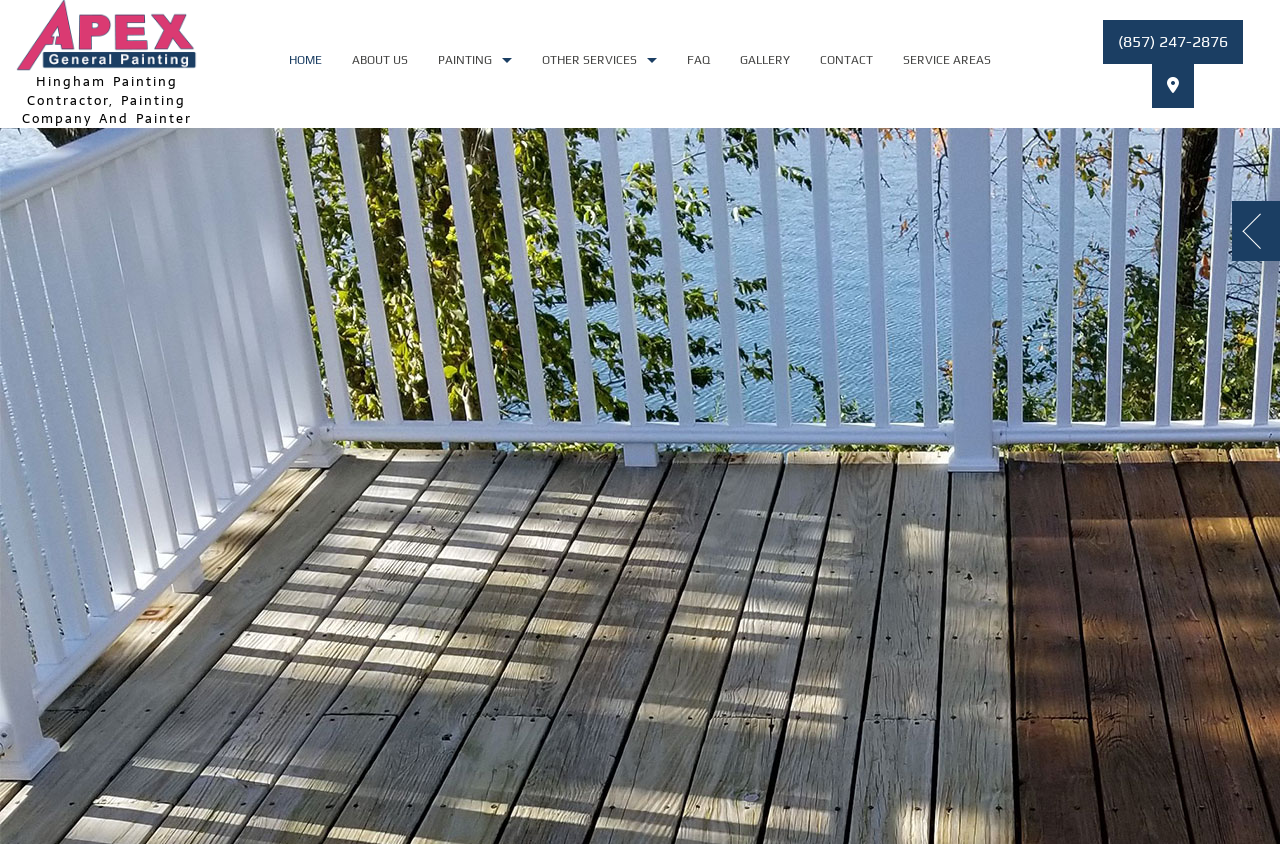What is the phone number to contact Apex General Painting?
Look at the screenshot and respond with one word or a short phrase.

(857) 247-2876